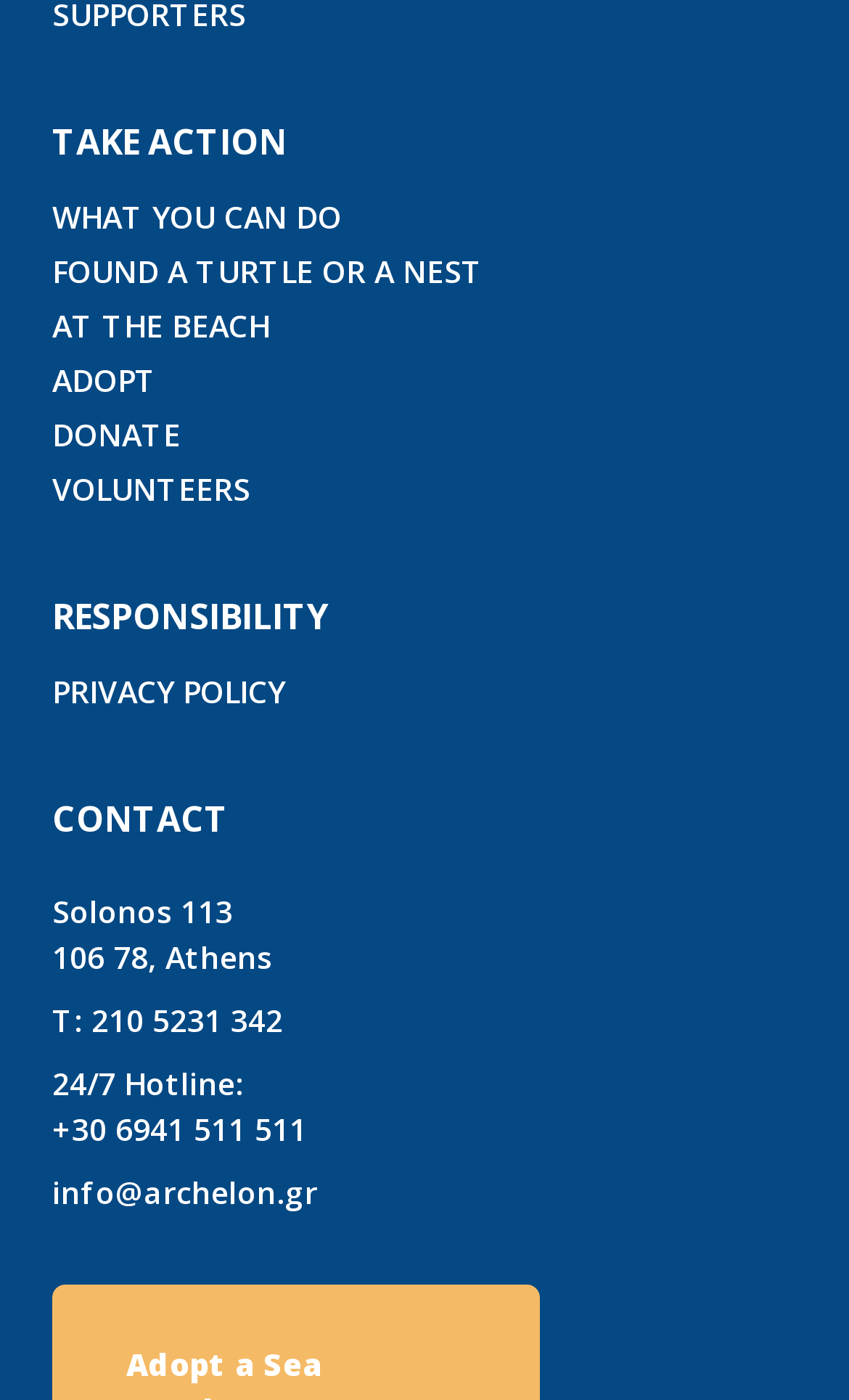Indicate the bounding box coordinates of the element that must be clicked to execute the instruction: "Search". The coordinates should be given as four float numbers between 0 and 1, i.e., [left, top, right, bottom].

None